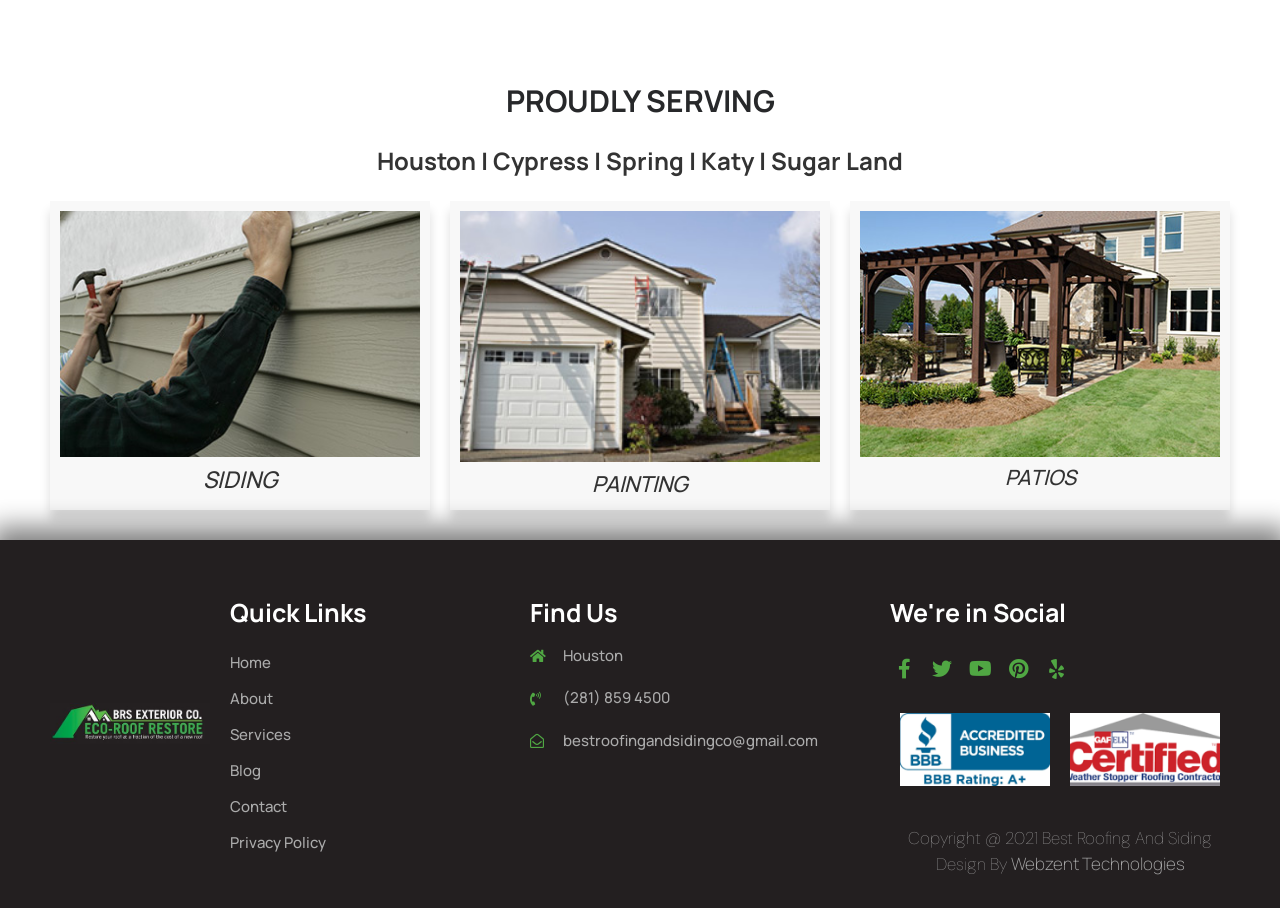Show the bounding box coordinates for the element that needs to be clicked to execute the following instruction: "Go to the Home page". Provide the coordinates in the form of four float numbers between 0 and 1, i.e., [left, top, right, bottom].

[0.18, 0.71, 0.212, 0.749]